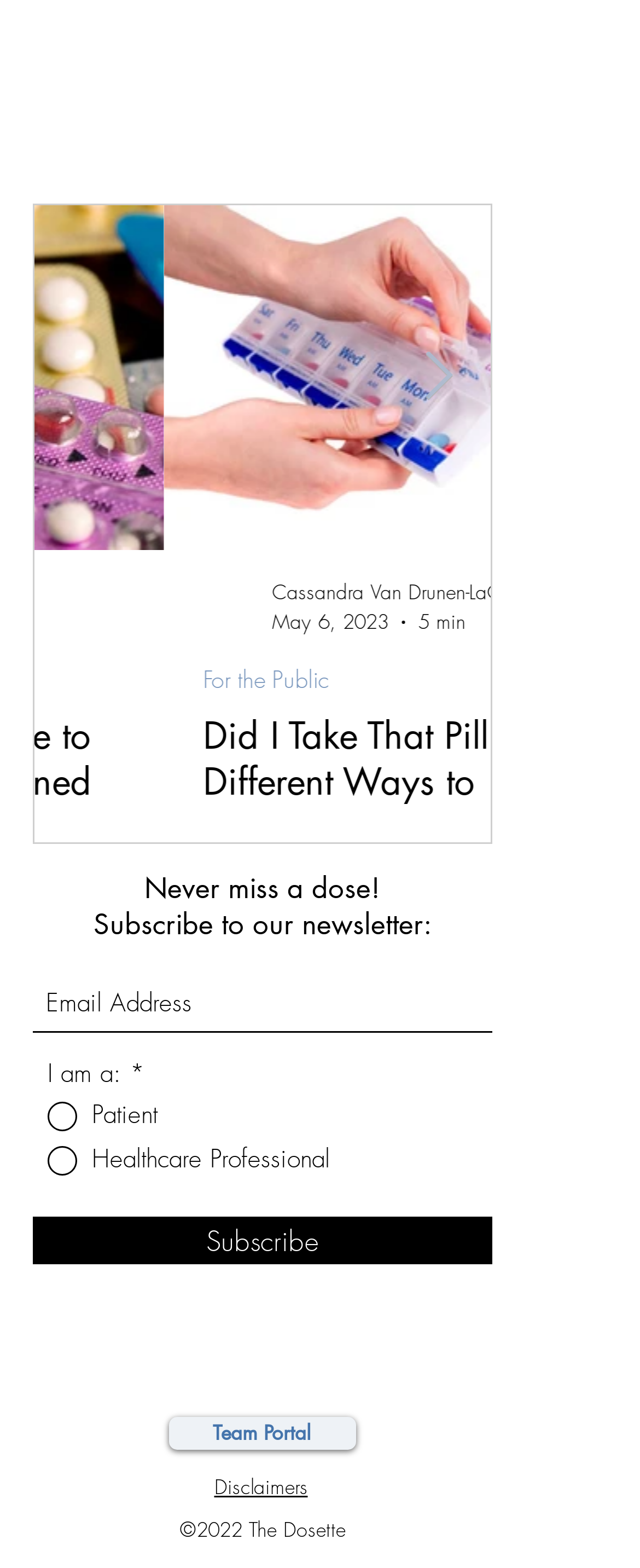Determine the coordinates of the bounding box for the clickable area needed to execute this instruction: "Check the Disclaimers".

[0.335, 0.939, 0.481, 0.957]